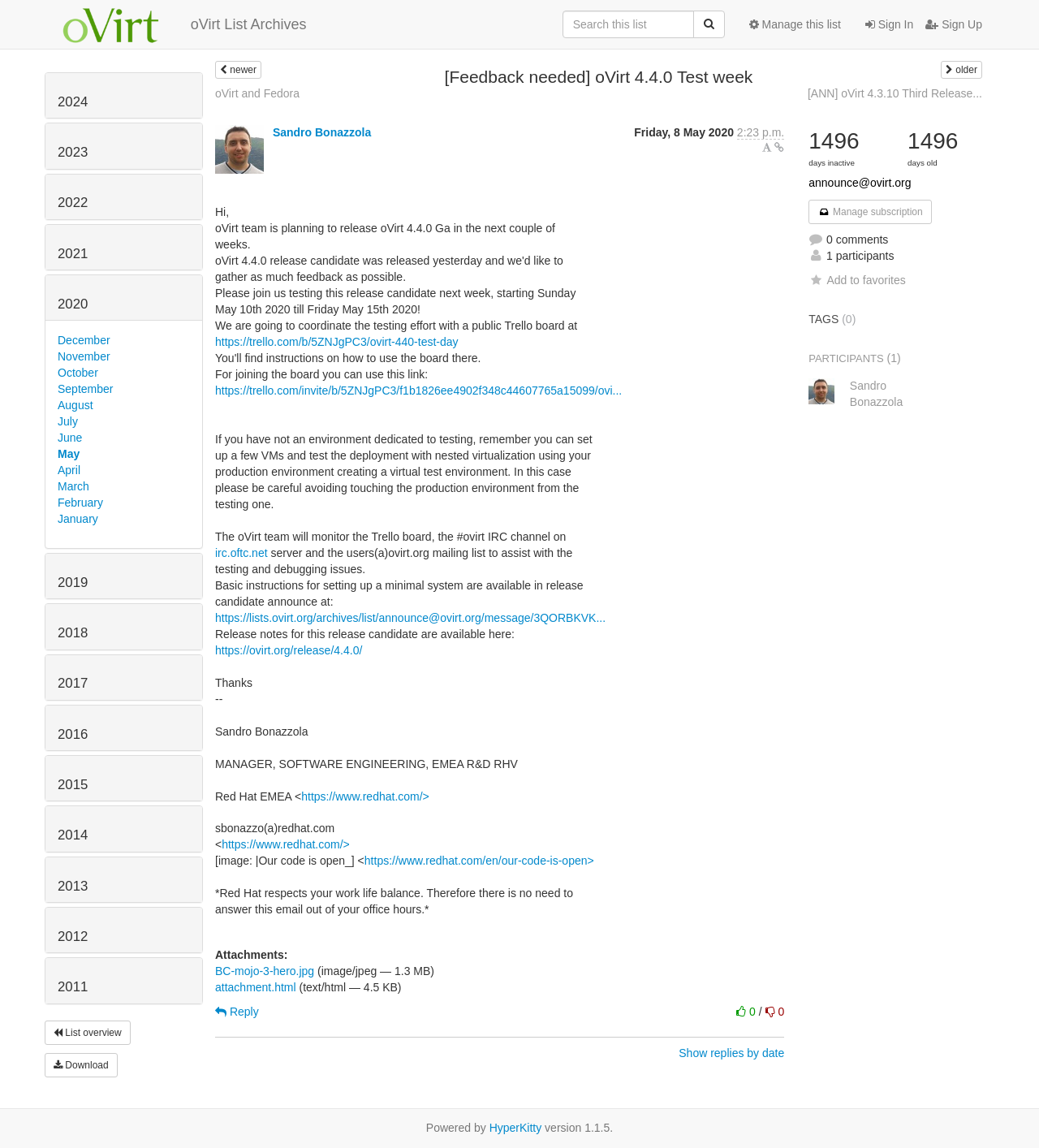Show me the bounding box coordinates of the clickable region to achieve the task as per the instruction: "Manage this list".

[0.709, 0.004, 0.821, 0.039]